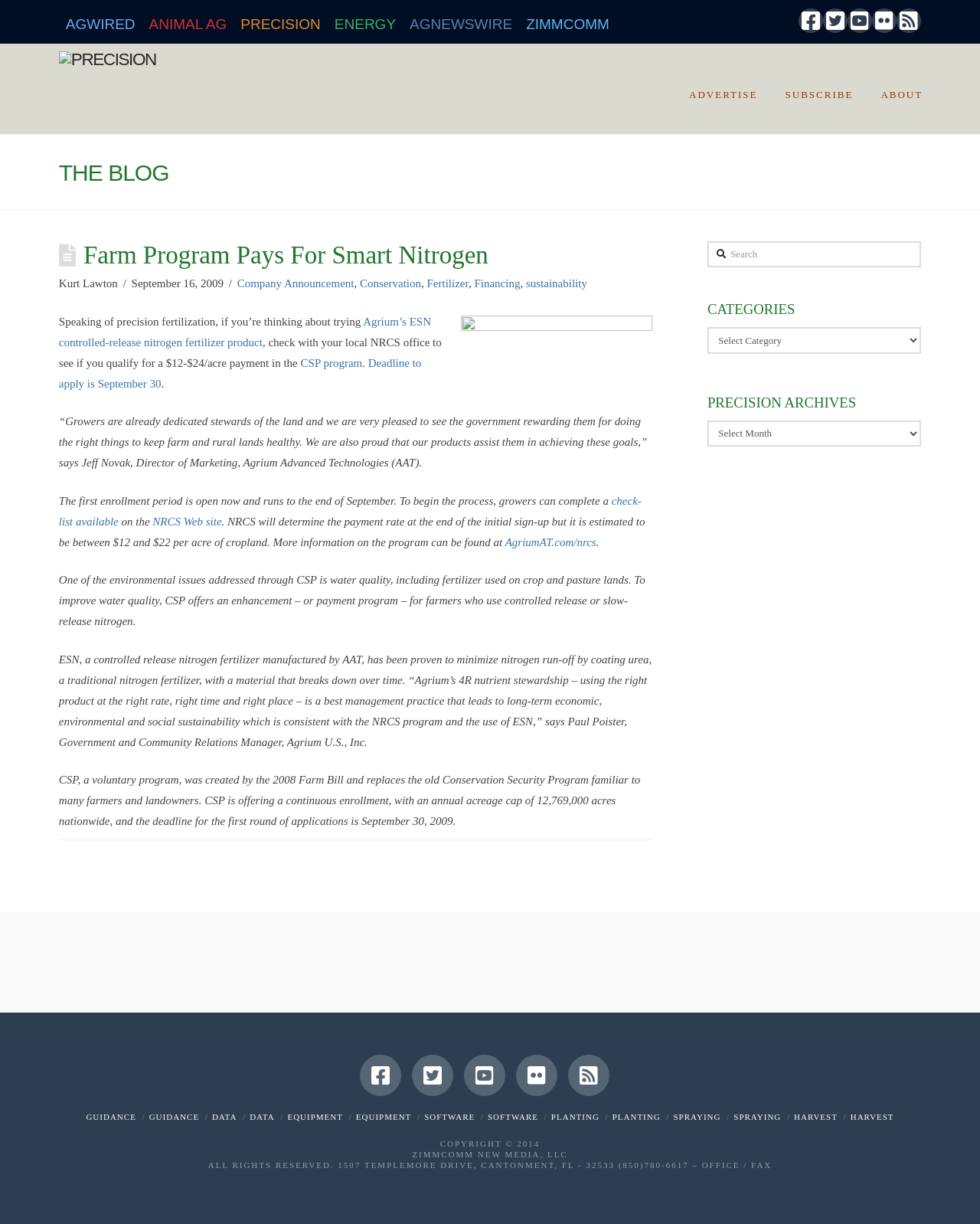Please specify the bounding box coordinates of the clickable region necessary for completing the following instruction: "Check the 'CATEGORIES' dropdown". The coordinates must consist of four float numbers between 0 and 1, i.e., [left, top, right, bottom].

[0.722, 0.267, 0.94, 0.289]